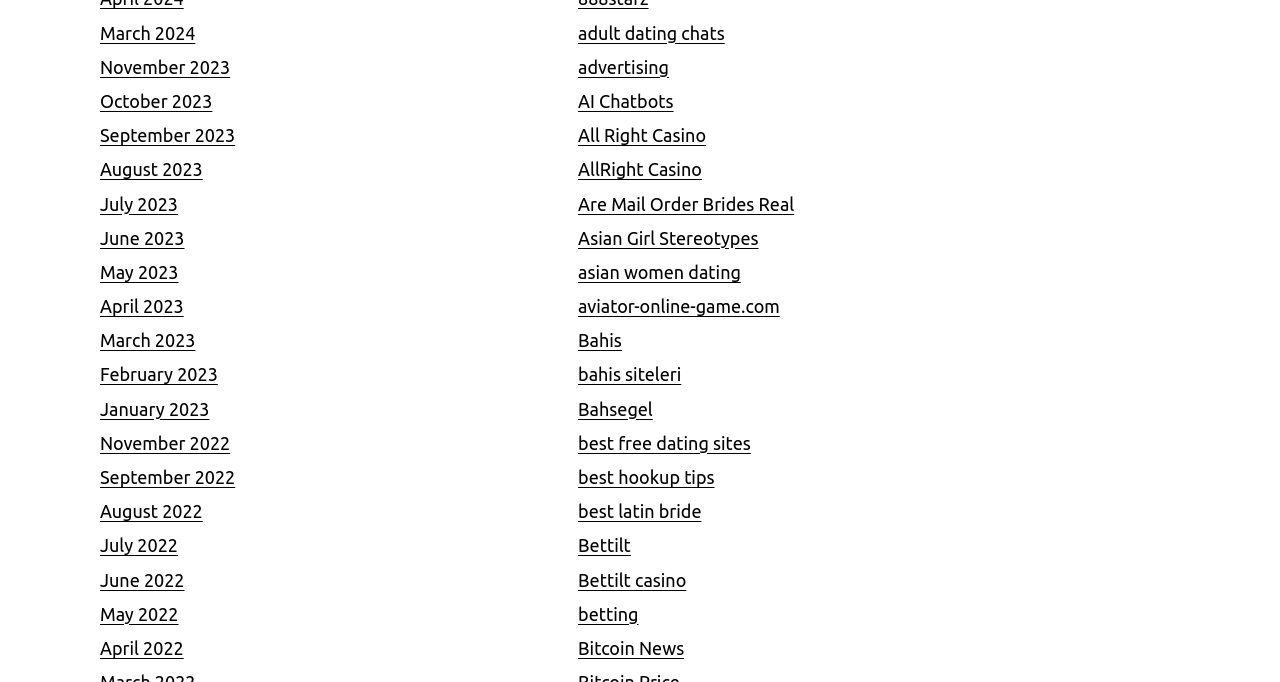Locate the bounding box coordinates of the element you need to click to accomplish the task described by this instruction: "Explore AI Chatbots".

[0.452, 0.133, 0.526, 0.163]